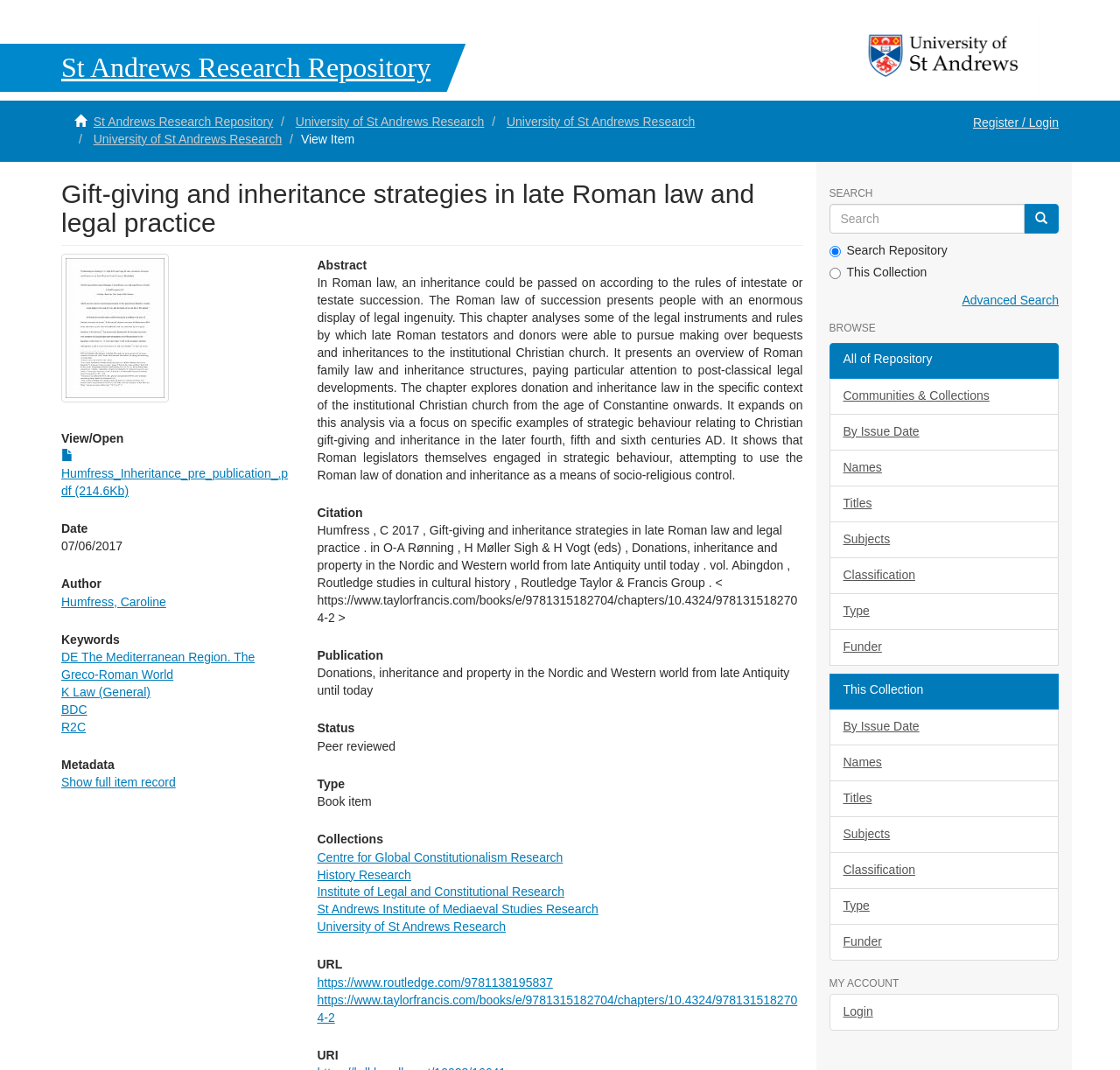Please find the bounding box coordinates of the element's region to be clicked to carry out this instruction: "Search the repository".

[0.74, 0.19, 0.945, 0.218]